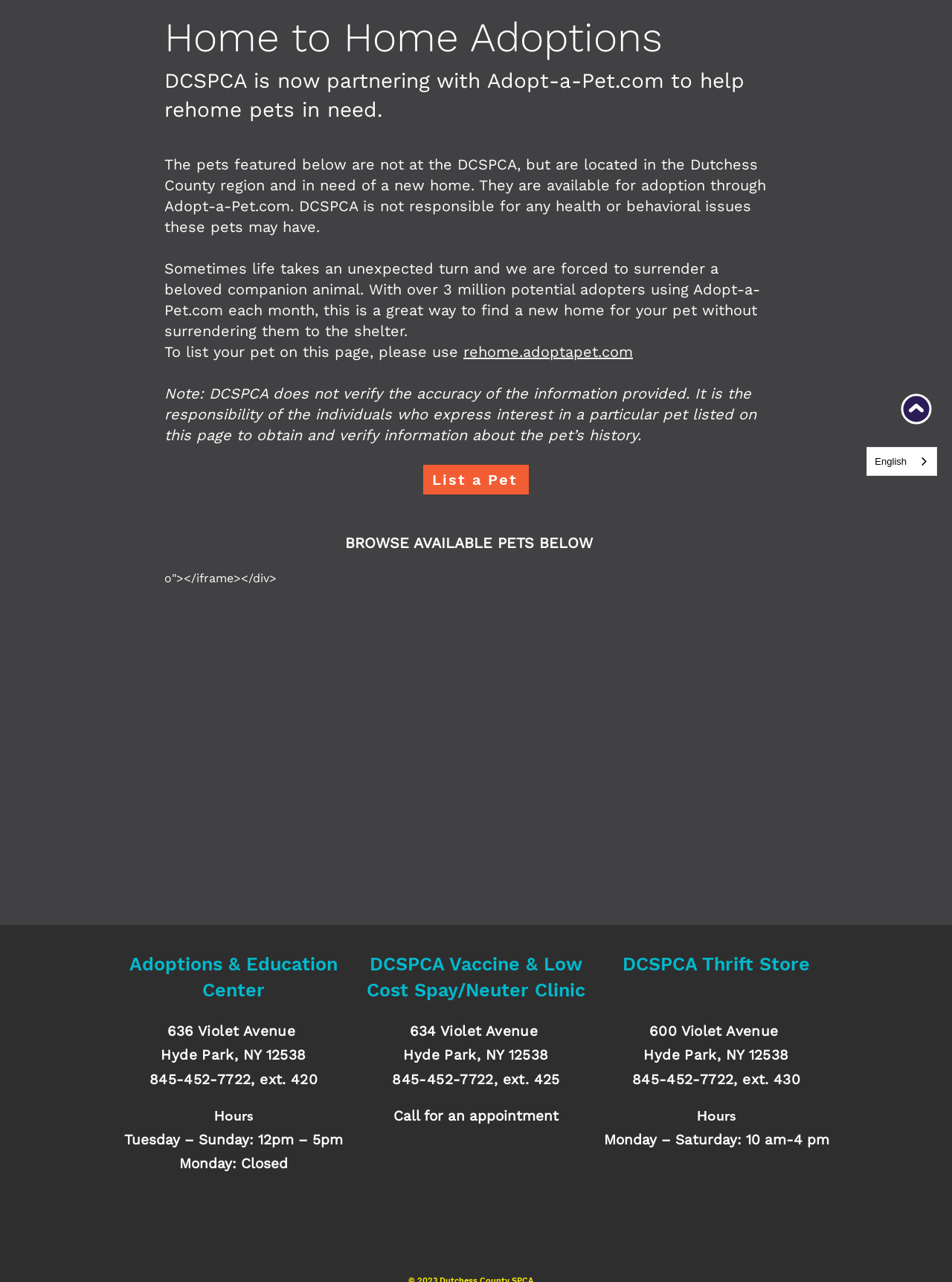Given the description aria-label="Facebook", predict the bounding box coordinates of the UI element. Ensure the coordinates are in the format (top-left x, top-left y, bottom-right x, bottom-right y) and all values are between 0 and 1.

[0.483, 0.953, 0.517, 0.978]